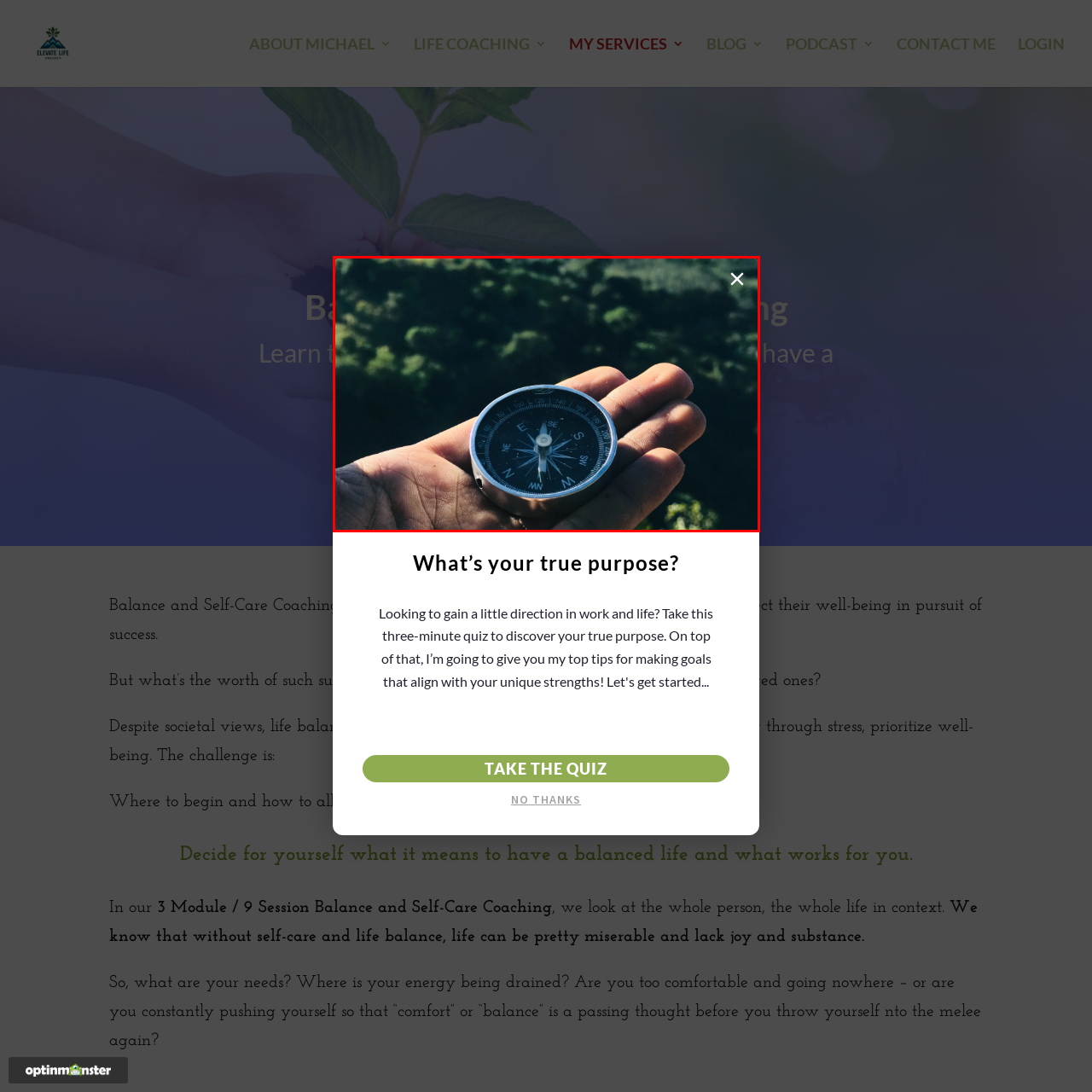Observe the image within the red outline and respond to the ensuing question with a detailed explanation based on the visual aspects of the image: 
What is the background of the compass?

The compass is placed against a backdrop of lush greenery, which evokes a sense of adventure and exploration. The greenery is likely a natural environment, such as a forest or a meadow, and serves as a contrast to the metallic compass.